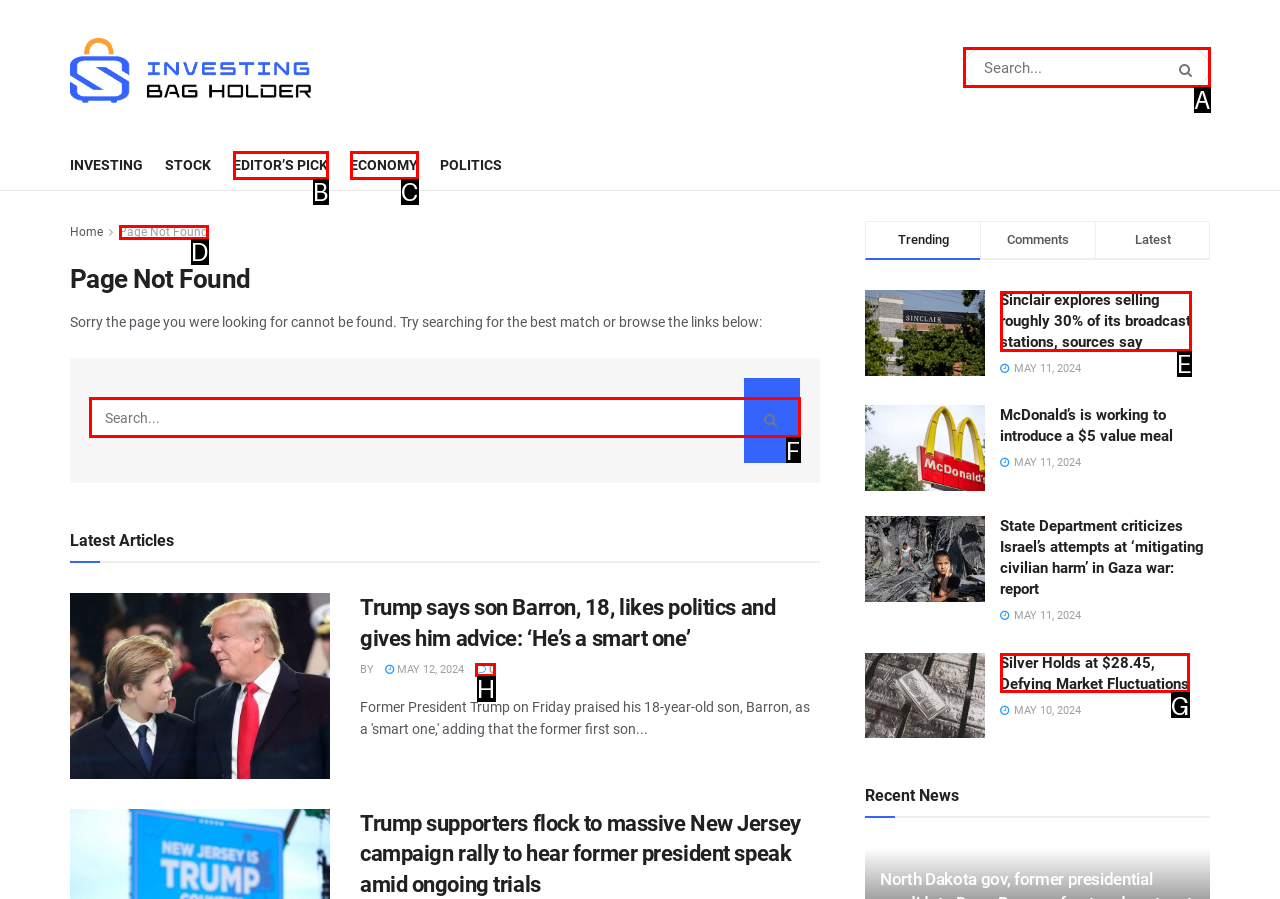Identify the letter of the option to click in order to Search for a specific term. Answer with the letter directly.

F